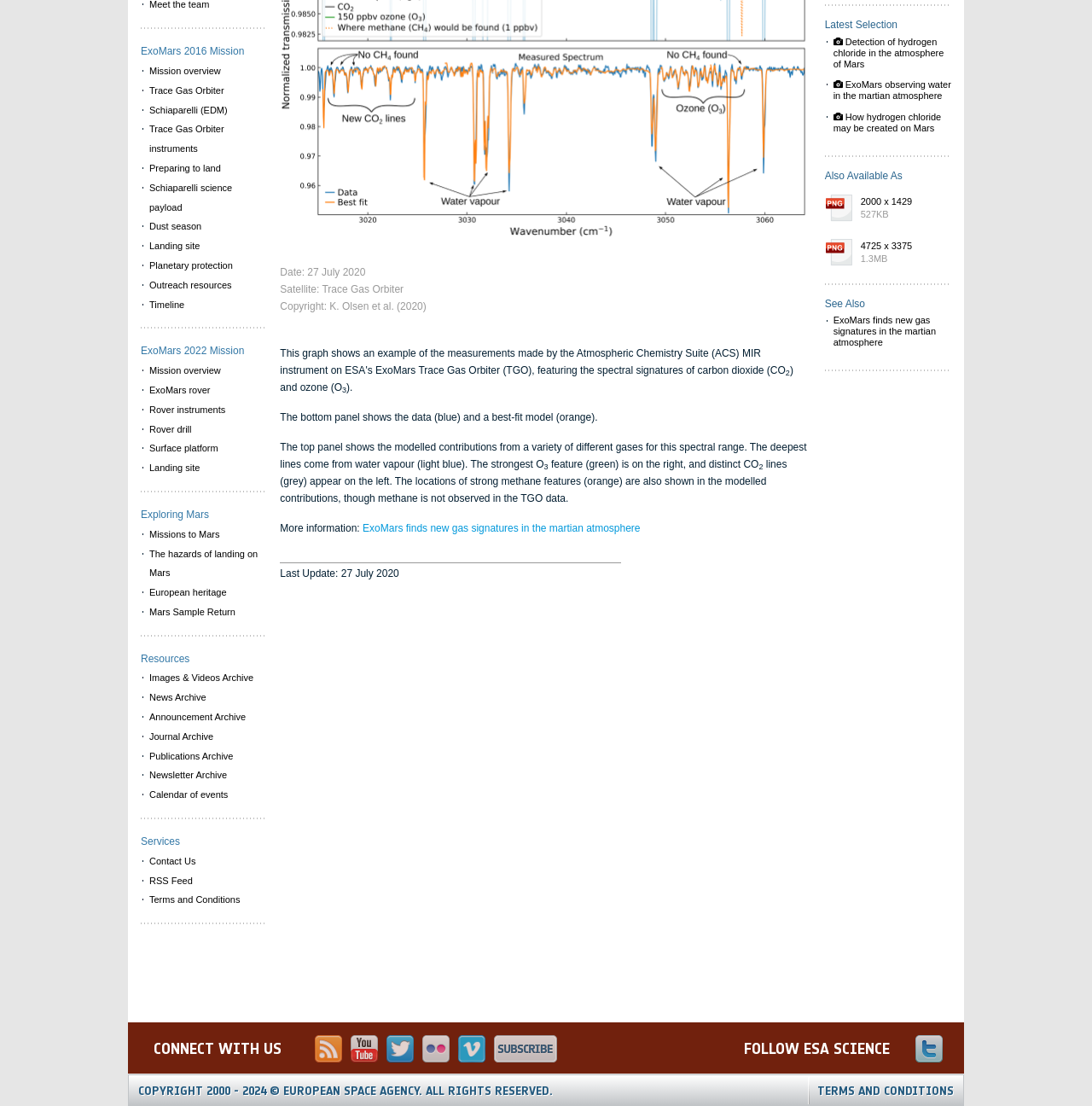Given the element description March 2017, identify the bounding box coordinates for the UI element on the webpage screenshot. The format should be (top-left x, top-left y, bottom-right x, bottom-right y), with values between 0 and 1.

None